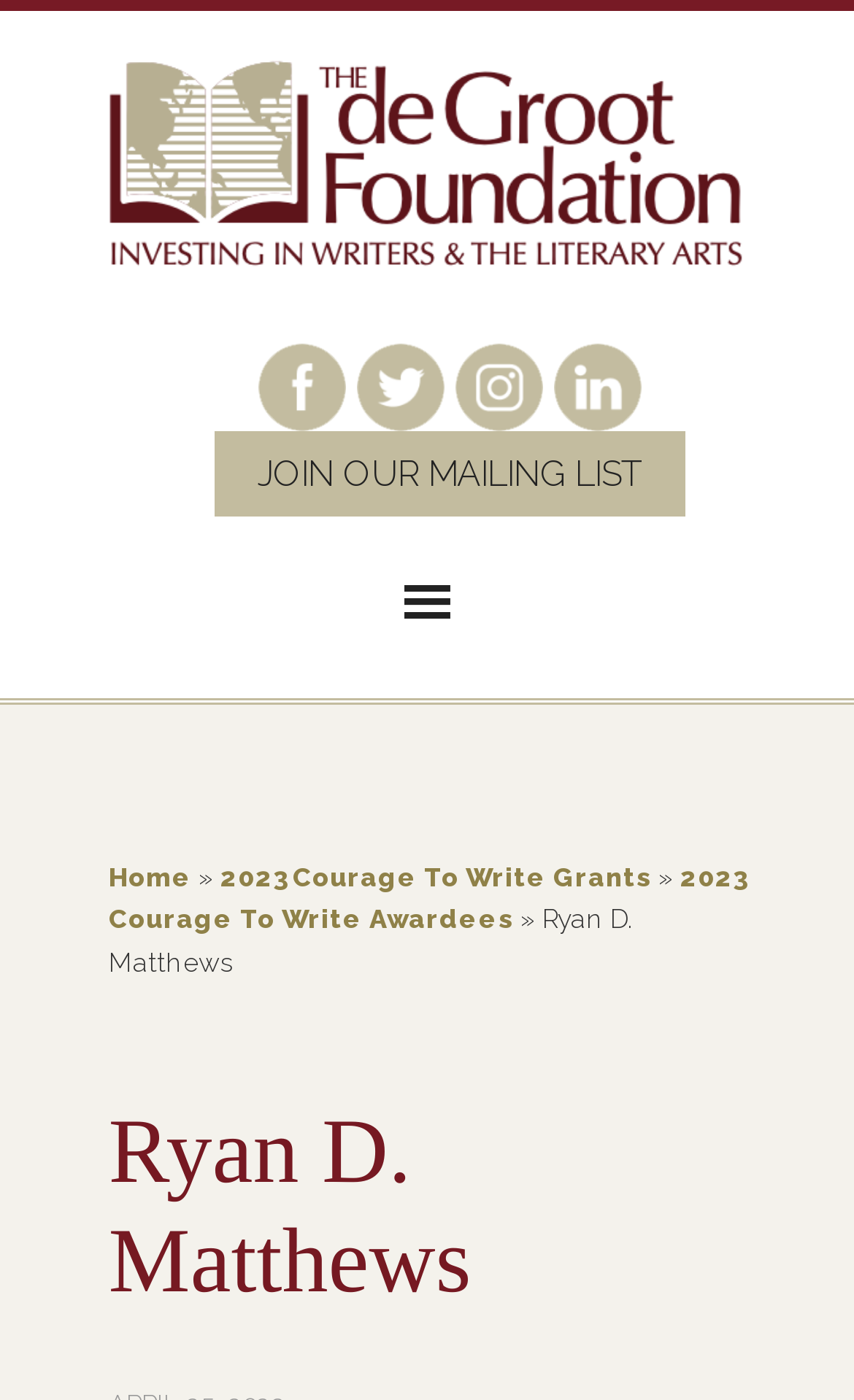Please provide a short answer using a single word or phrase for the question:
What is the name of the foundation?

The de Groot Foundation